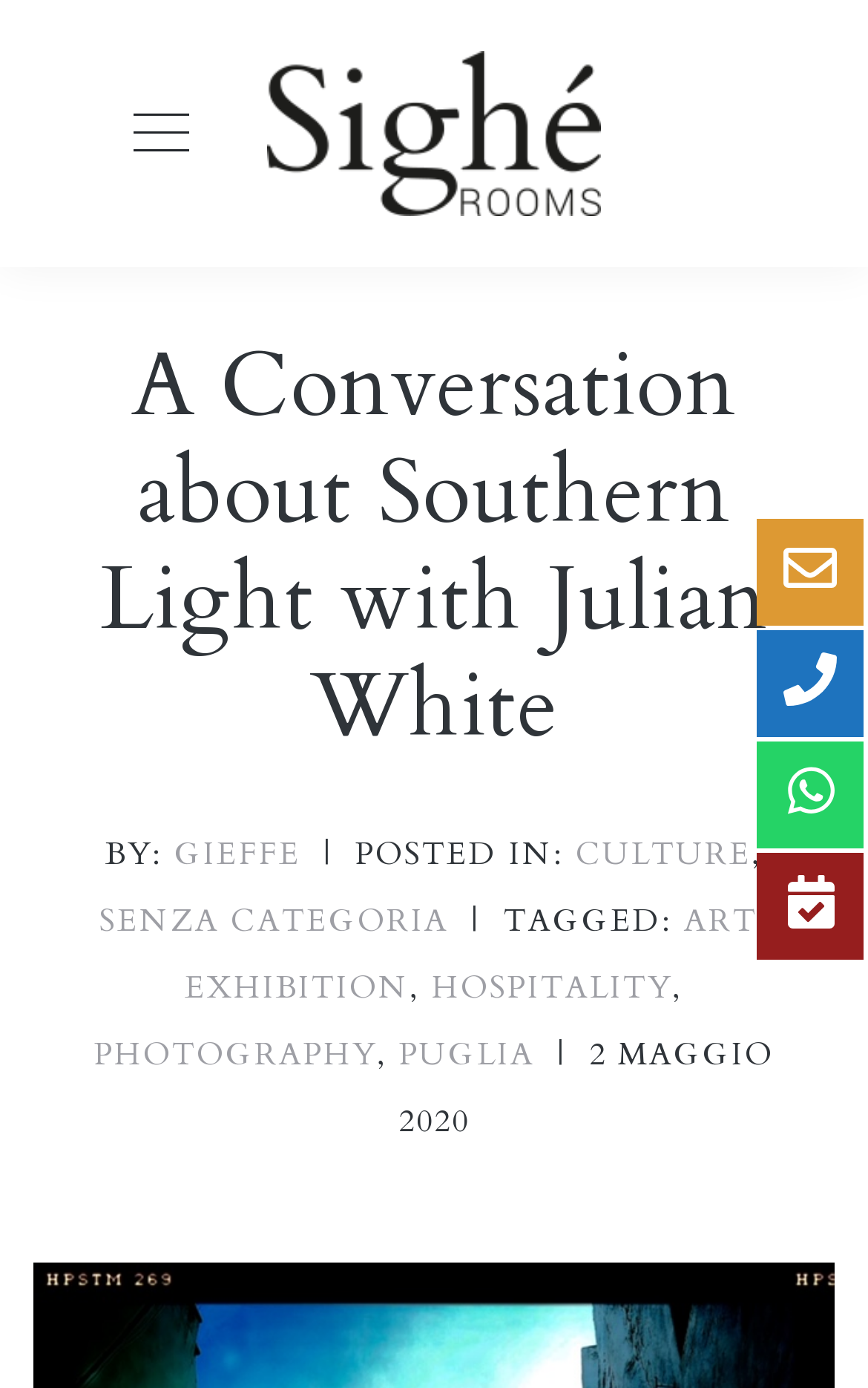What is the category of the post?
Based on the screenshot, provide your answer in one word or phrase.

CULTURE